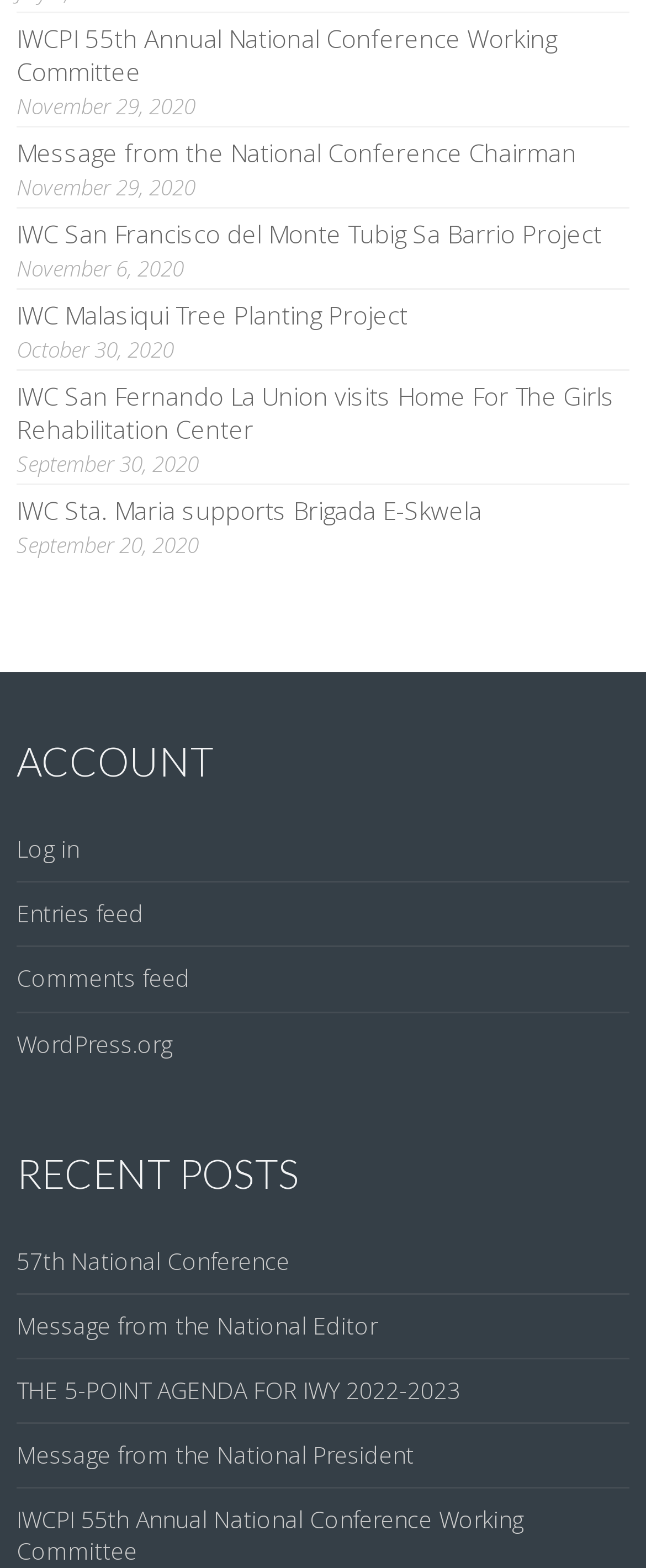Identify the bounding box coordinates for the element you need to click to achieve the following task: "Visit the WordPress.org website". Provide the bounding box coordinates as four float numbers between 0 and 1, in the form [left, top, right, bottom].

[0.026, 0.655, 0.267, 0.675]